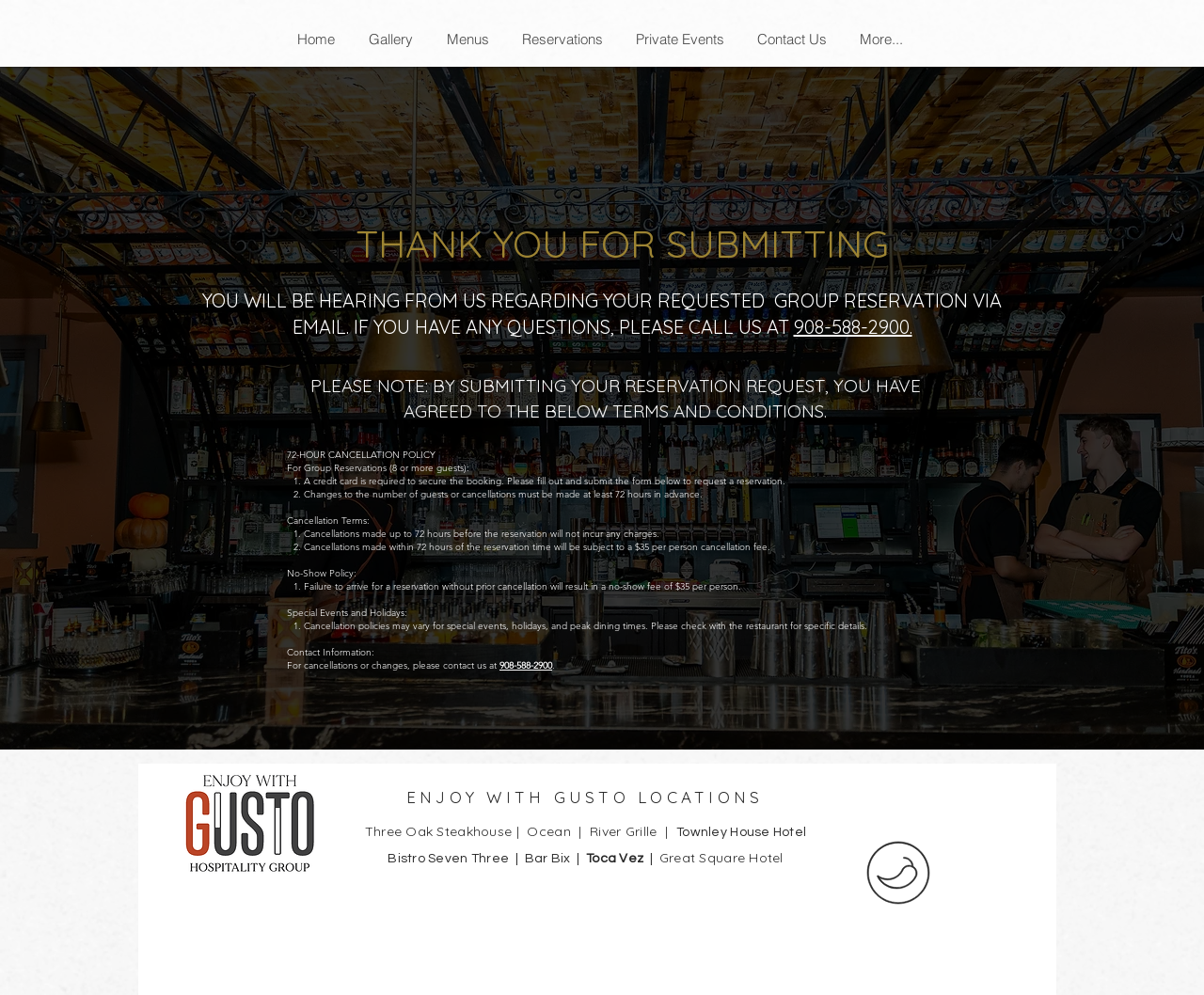Articulate a detailed summary of the webpage's content and design.

This webpage is about a group submission for Toca Vez, a restaurant or event space. At the top, there is a navigation bar with links to different sections of the website, including Home, Gallery, Menus, Reservations, Private Events, and Contact Us. 

Below the navigation bar, there is a large image that spans the entire width of the page. 

The main content of the page is divided into several sections. The first section has a heading that says "THANK YOU FOR SUBMITTING" and a paragraph of text that explains that the user will be contacted regarding their group reservation request via email. There is also a phone number provided, 908-588-2900, which is a link that can be clicked.

The next section has a heading that says "PLEASE NOTE" and explains the terms and conditions of submitting a reservation request. This section includes several paragraphs of text that outline the 72-hour cancellation policy, cancellation terms, no-show policy, and special events and holidays policy.

Below this section, there is a heading that says "ENJOY WITH GUSTO LOCATIONS" and a list of links to different locations, including Three Oak Steakhouse, Ocean, River Grille, Townley House Hotel, Bistro Seven Three, Bar Bix, Toca Vez, and Great Square Hotel. Each location is separated by a vertical bar.

Finally, at the bottom of the page, there is a small image of a logo, Gusto-2023copy.png.